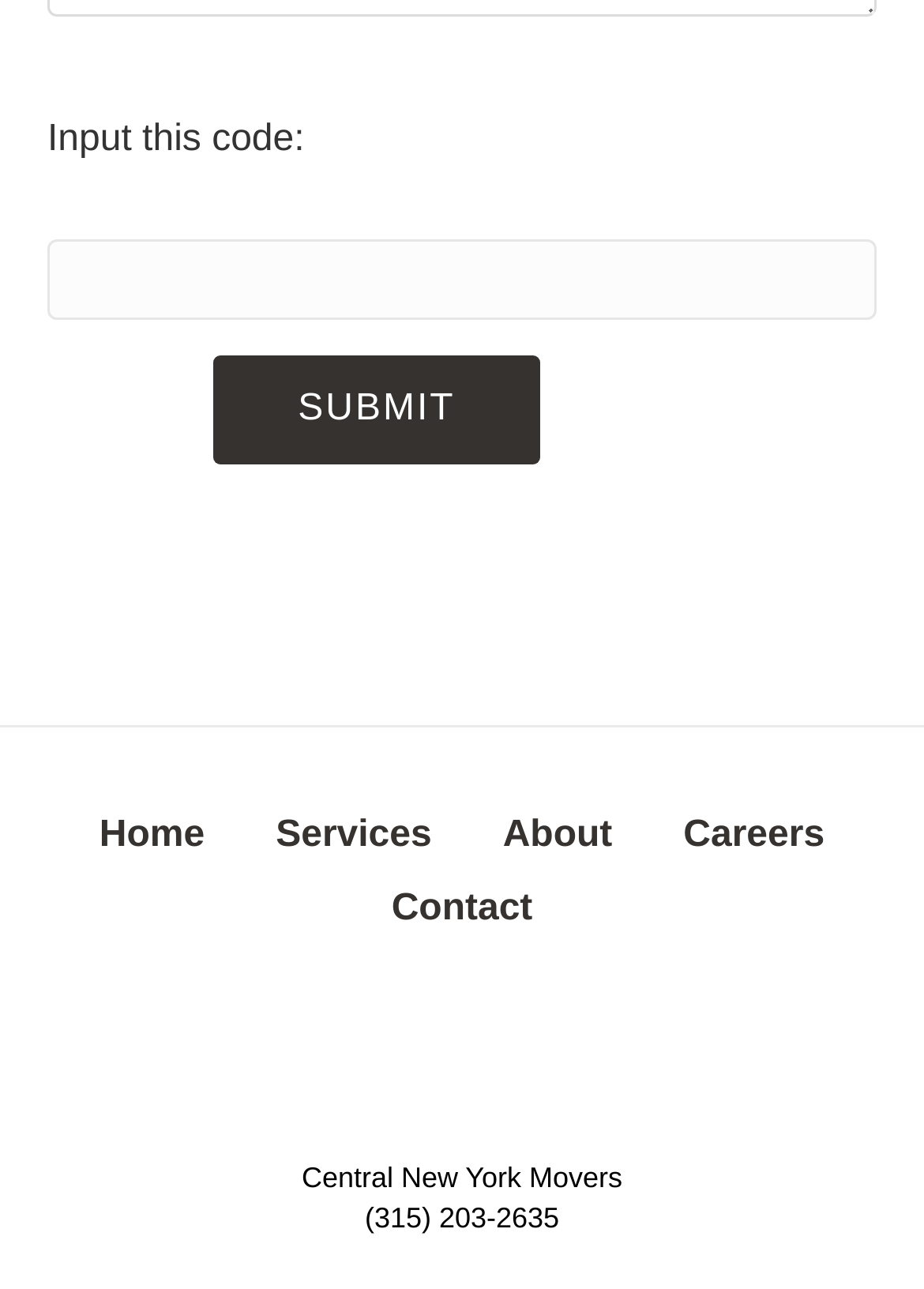Refer to the screenshot and answer the following question in detail:
What is the purpose of the textbox?

The textbox is located below the 'Input this code:' label and the captcha image, suggesting that the user needs to input the code displayed in the captcha image into the textbox.